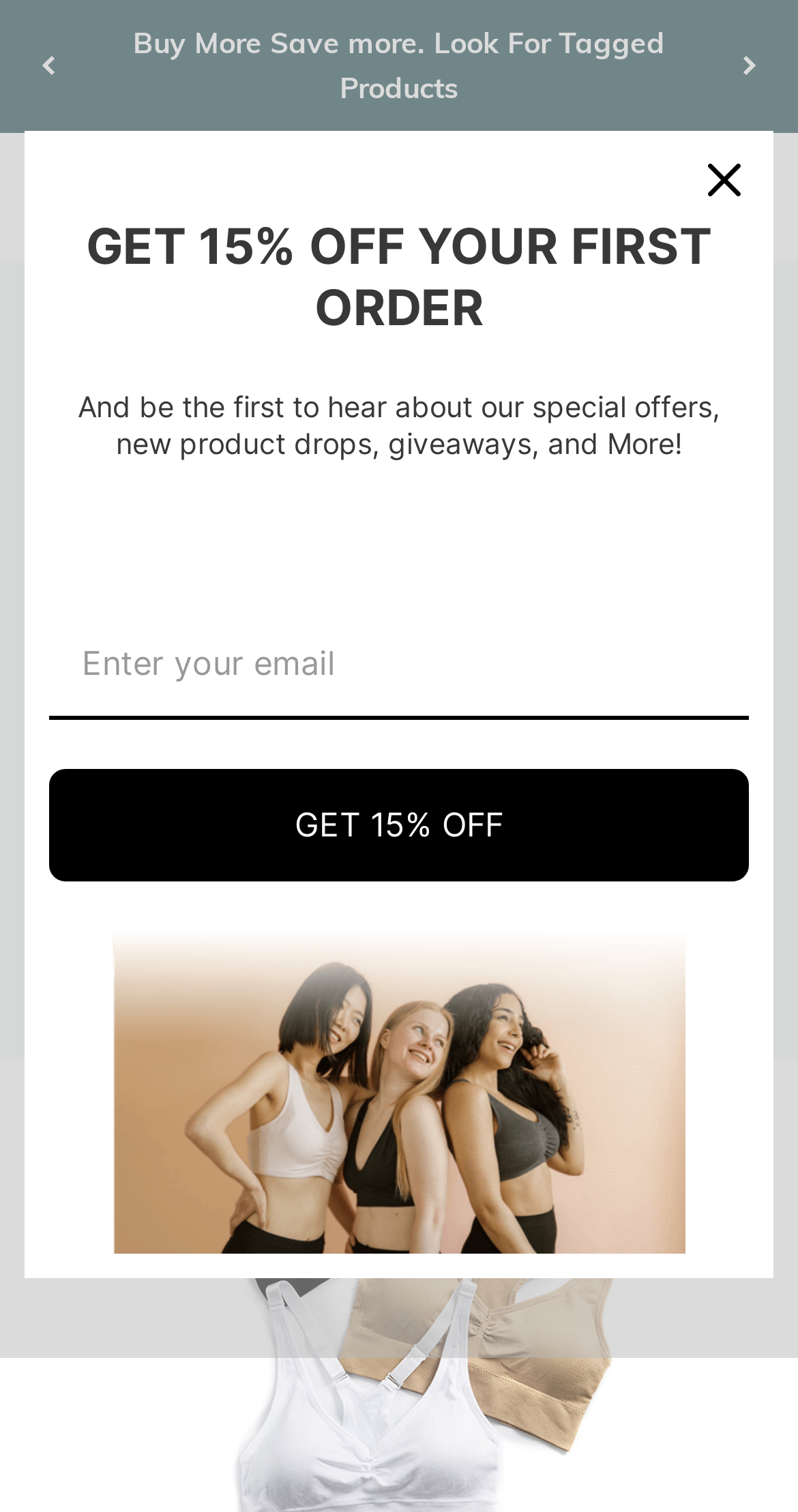Please determine the bounding box coordinates of the element's region to click for the following instruction: "Click the 'Previous' button".

[0.051, 0.014, 0.069, 0.074]